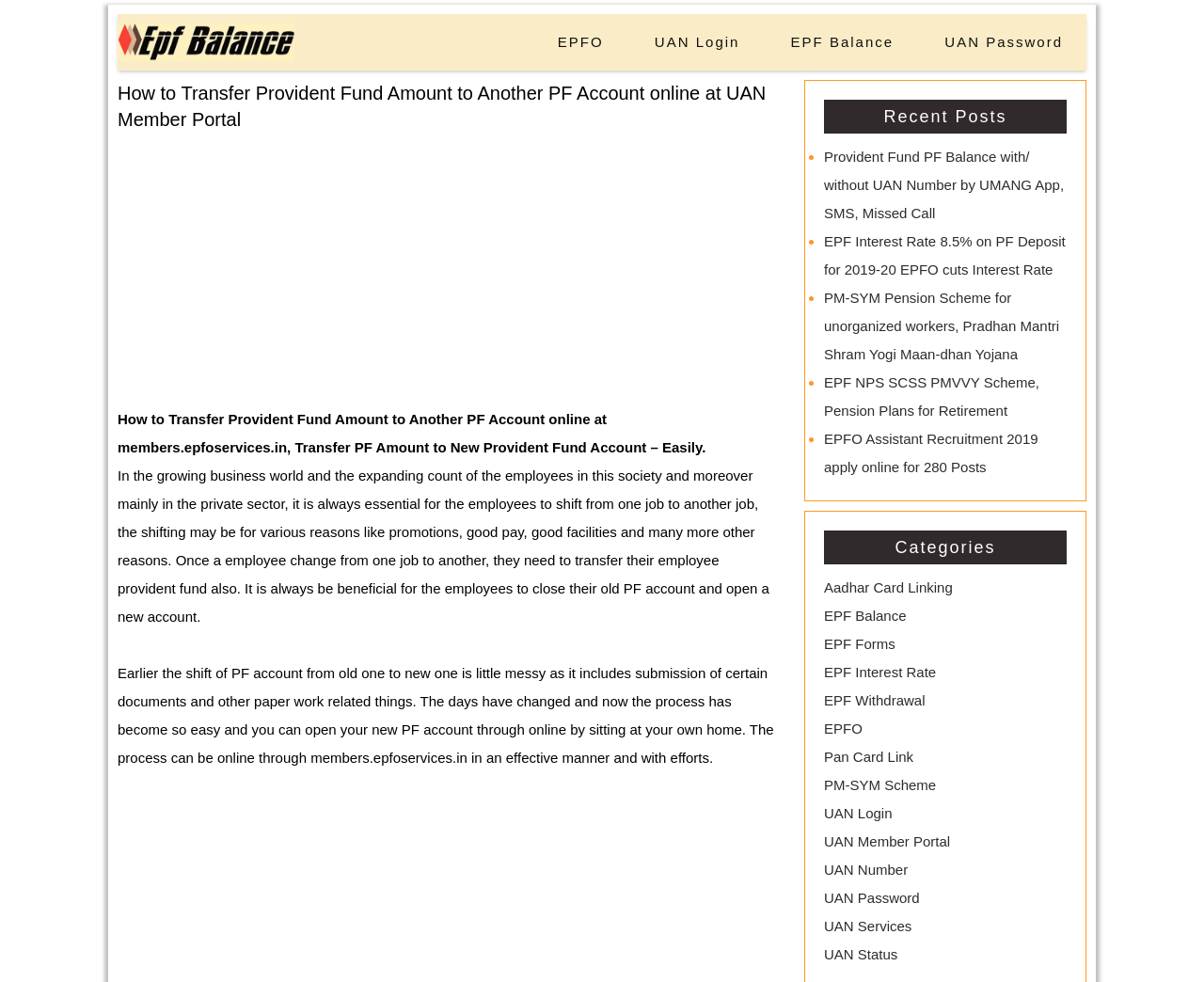What is the website used for?
Please give a well-detailed answer to the question.

The webpage provides a guide on how to transfer PF amount to a new account online at members.epfoservices.in. The website is used for this purpose, making it easy for employees to transfer their PF amount online.